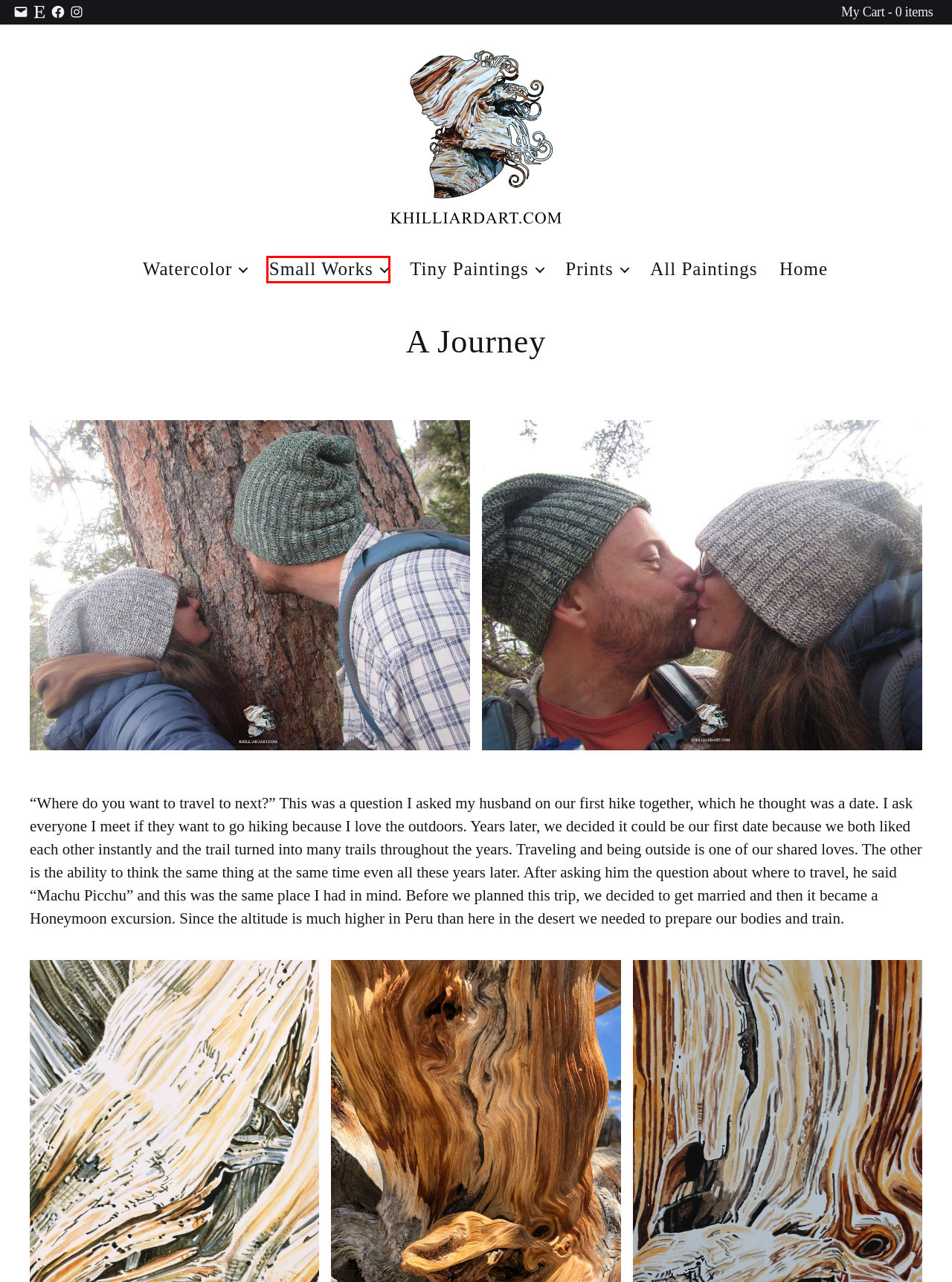You have a screenshot of a webpage with a red bounding box around an element. Select the webpage description that best matches the new webpage after clicking the element within the red bounding box. Here are the descriptions:
A. Small Works – Karen Hilliard Art
B. Watercolor – Karen Hilliard Art
C. Cart – Karen Hilliard Art
D. Tiny Paintings – Karen Hilliard Art
E. Prints – Karen Hilliard Art
F. Blog – Karen Hilliard Art
G. All Paintings – Karen Hilliard Art
H. Karen Hilliard Art – Acrylic & Watercolor Paintings and Fine Art Prints by Karen Hilliard

A